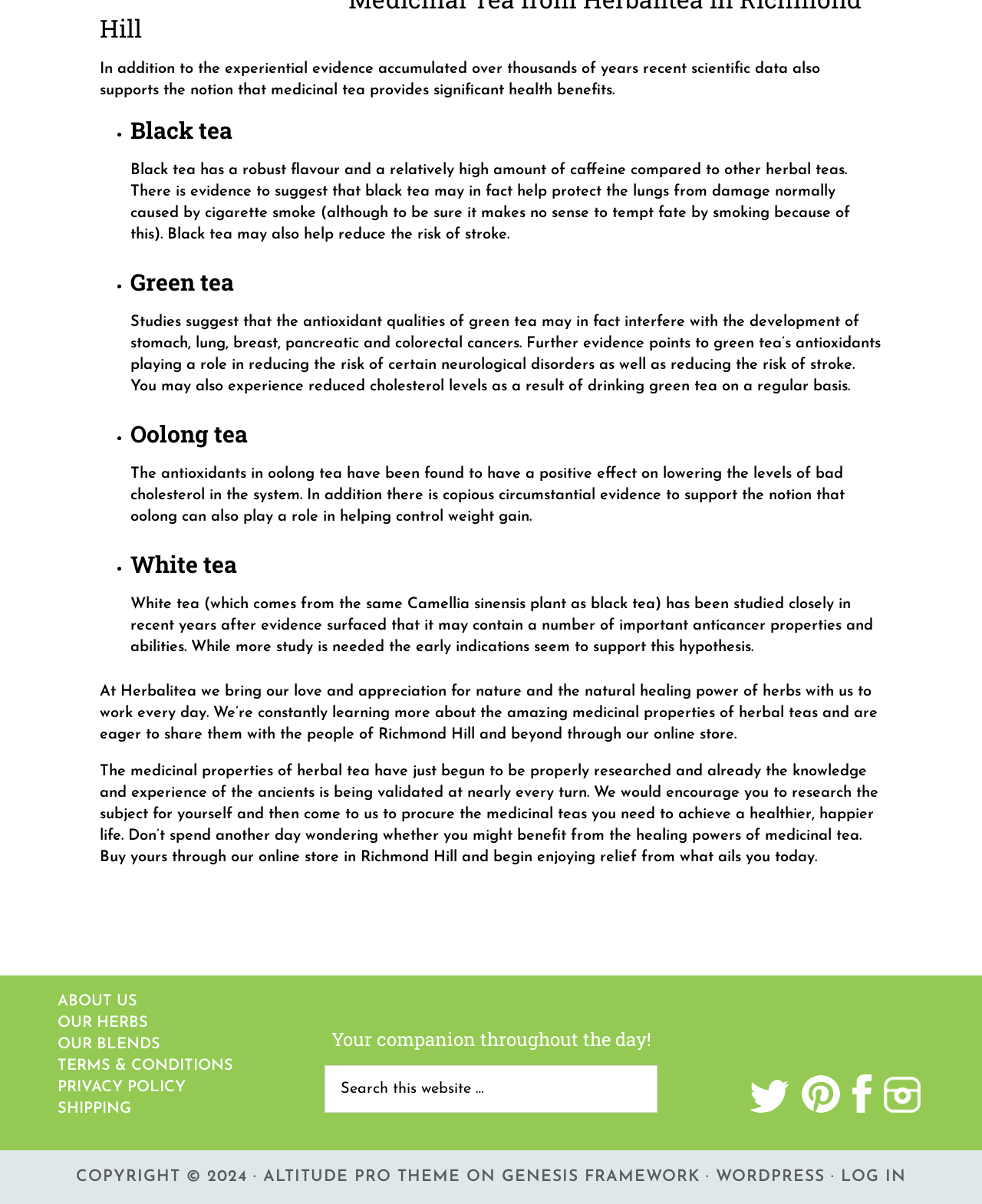Give the bounding box coordinates for this UI element: "YouTube". The coordinates should be four float numbers between 0 and 1, arranged as [left, top, right, bottom].

None